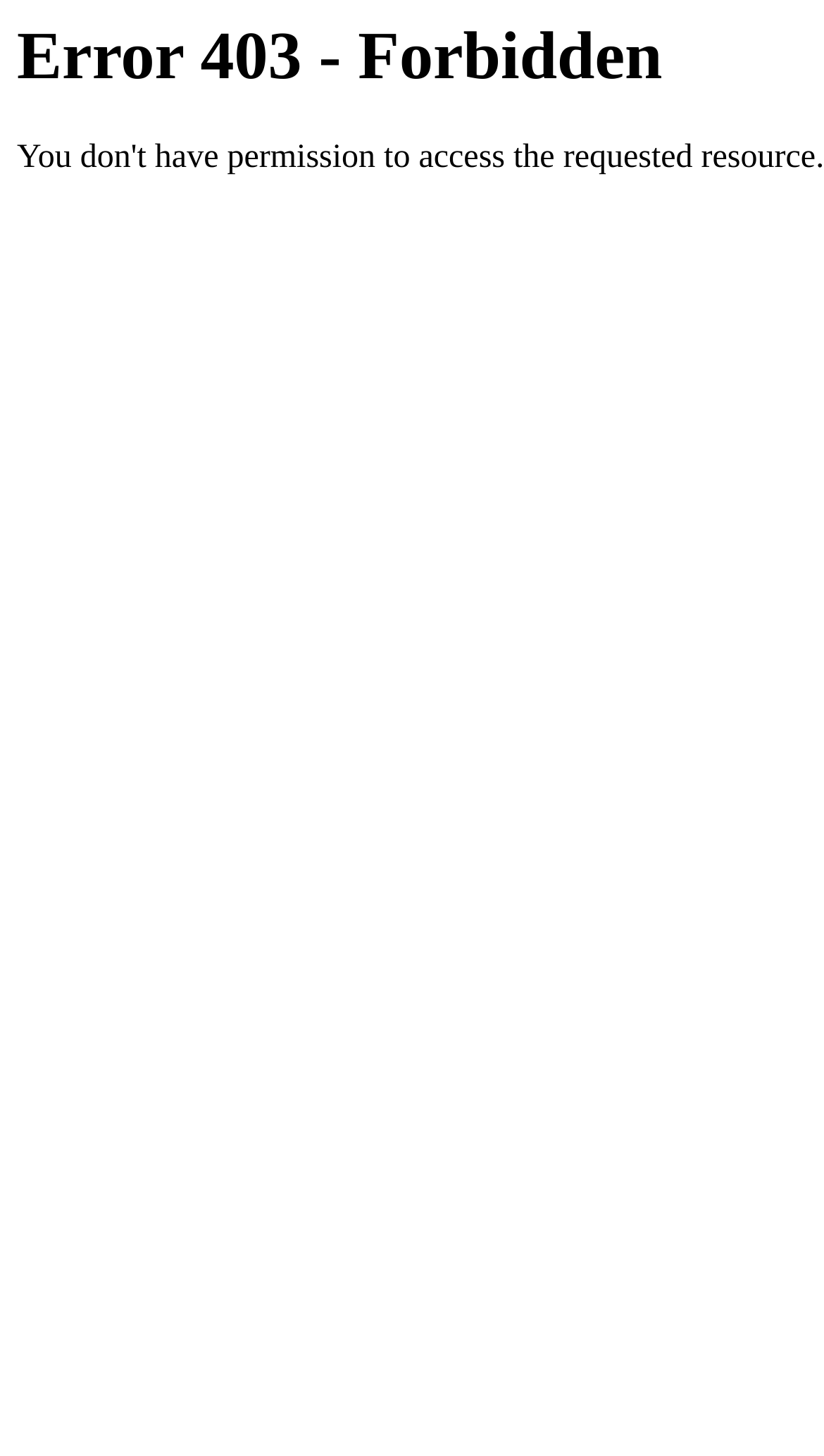Please extract the title of the webpage.

Error 403 - Forbidden